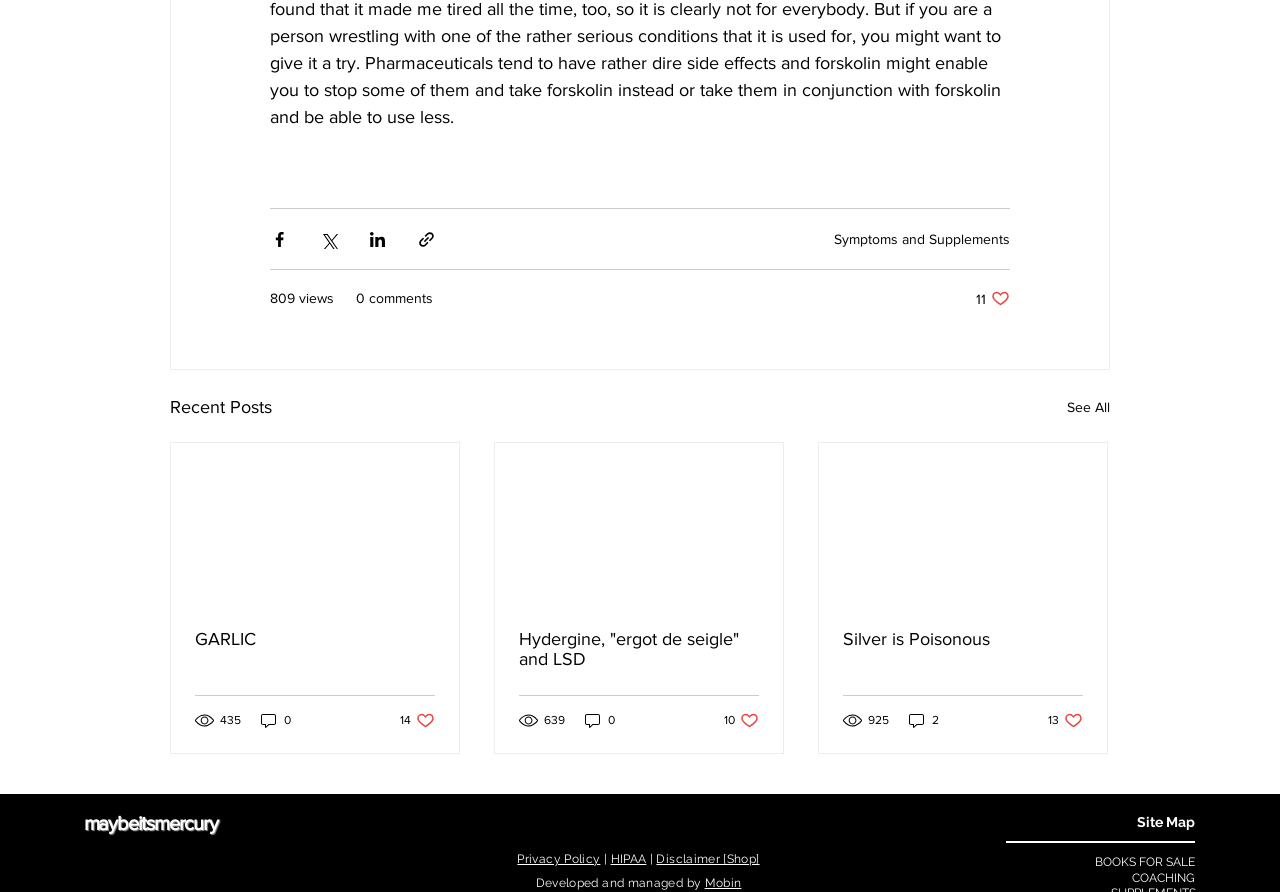Using the provided description 639, find the bounding box coordinates for the UI element. Provide the coordinates in (top-left x, top-left y, bottom-right x, bottom-right y) format, ensuring all values are between 0 and 1.

[0.405, 0.797, 0.443, 0.818]